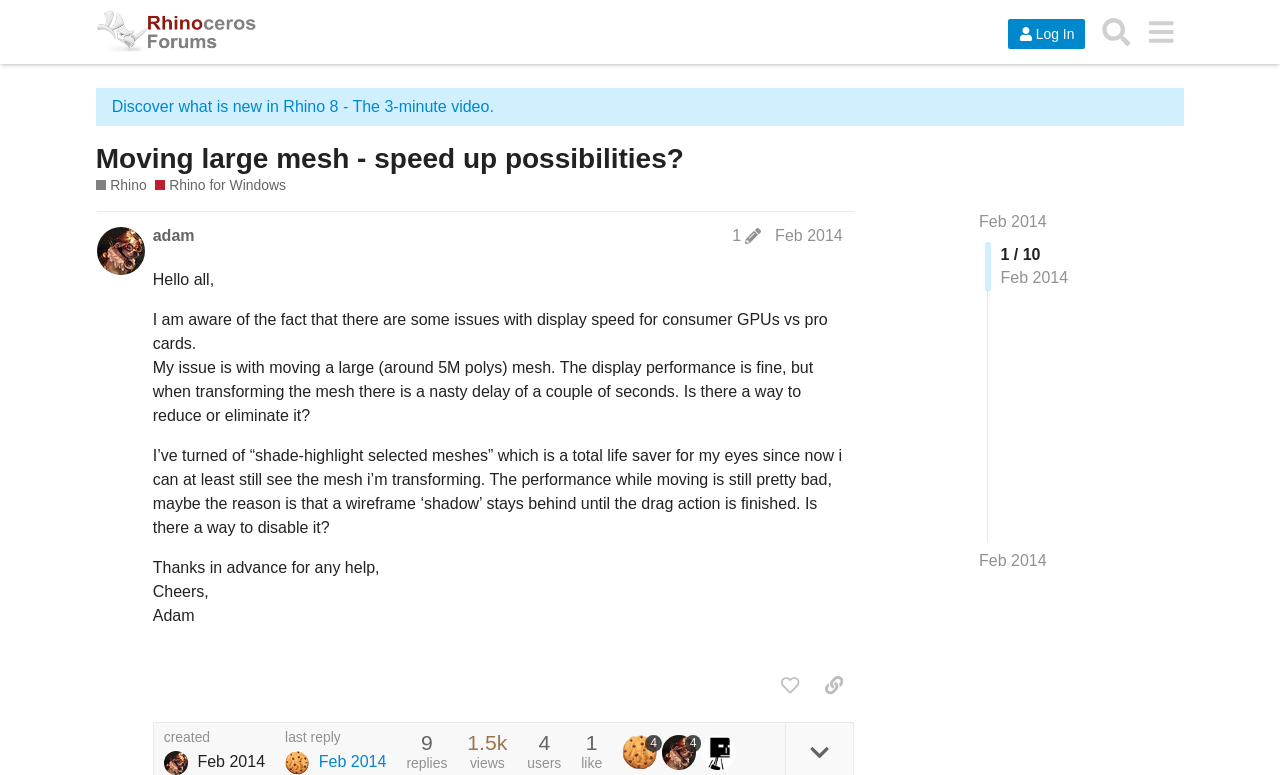What is the category of the topic 'Moving large mesh - speed up possibilities?'?
Answer the question in a detailed and comprehensive manner.

The topic 'Moving large mesh - speed up possibilities?' is categorized under 'Rhino for Windows' as indicated by the link 'Rhino for Windows' with the description 'Topics related to Rhino for Windows'.